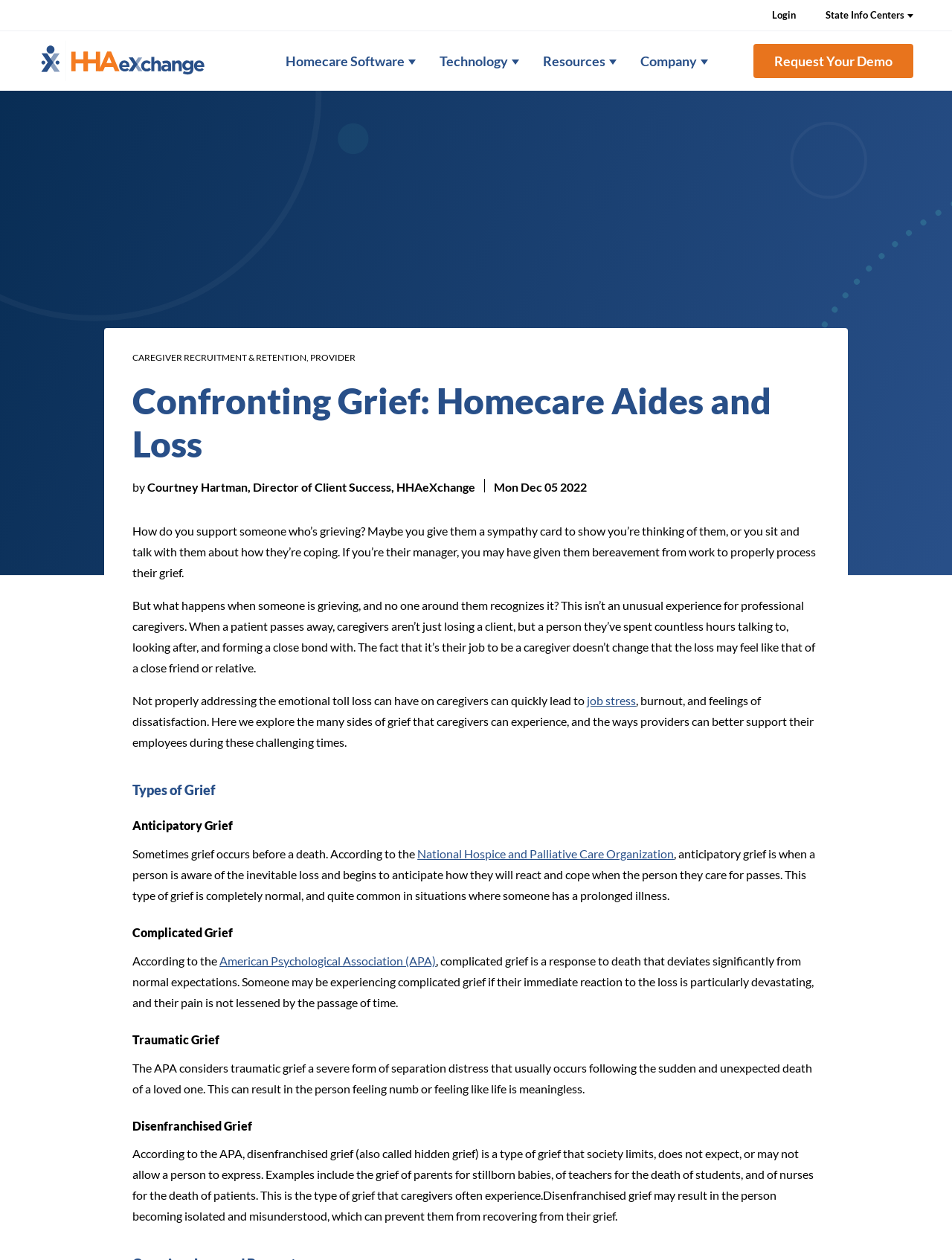Please identify the bounding box coordinates of the area I need to click to accomplish the following instruction: "Click on the 'Login' link".

[0.811, 0.006, 0.836, 0.018]